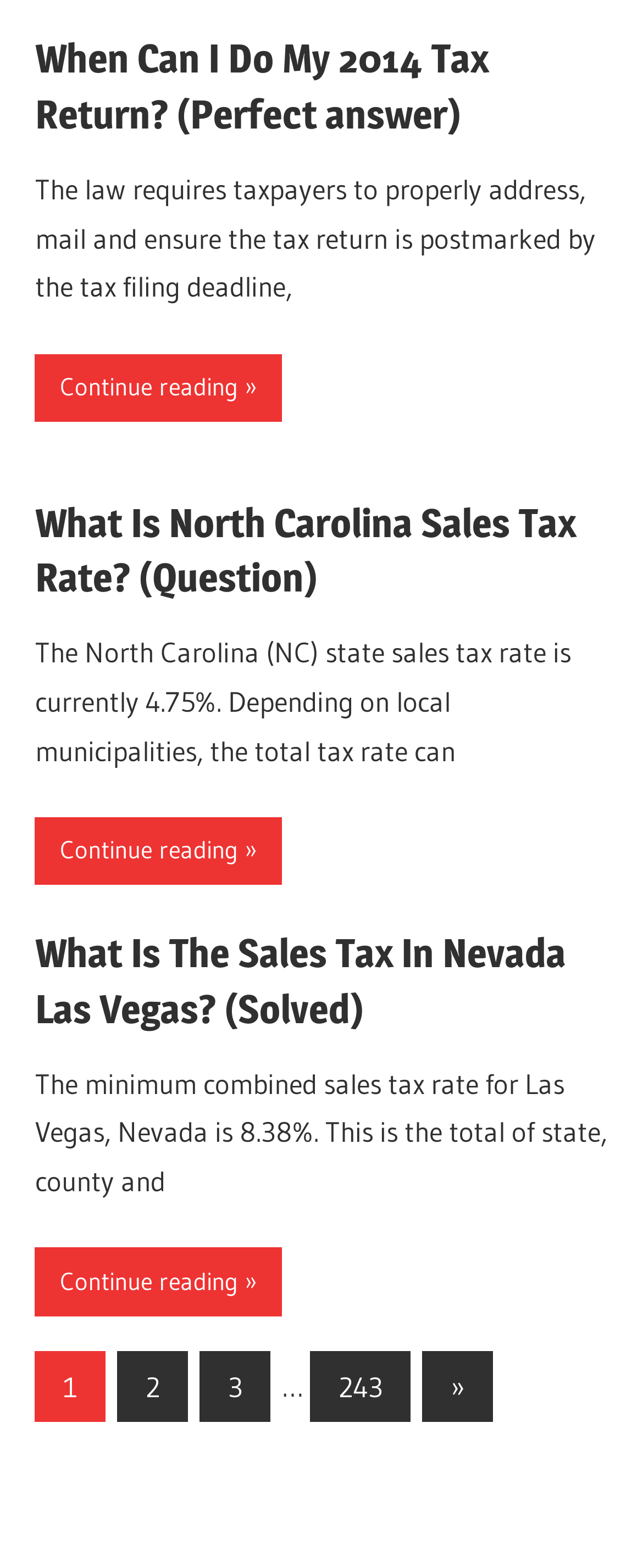Please give a one-word or short phrase response to the following question: 
What is the purpose of the 'Continue reading »' links?

To read more of the article